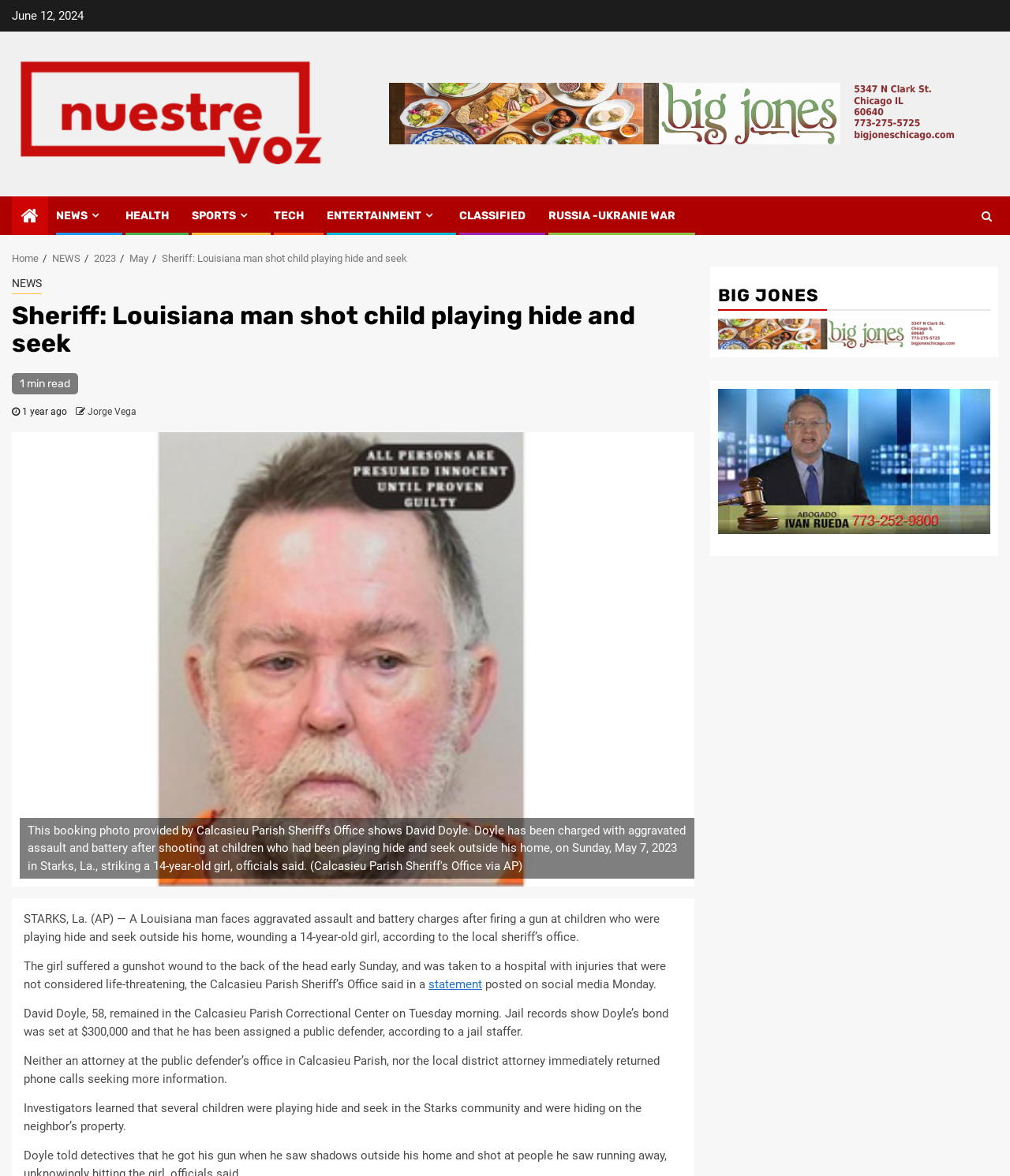Please reply with a single word or brief phrase to the question: 
What is the bond amount set for David Doyle?

$300,000